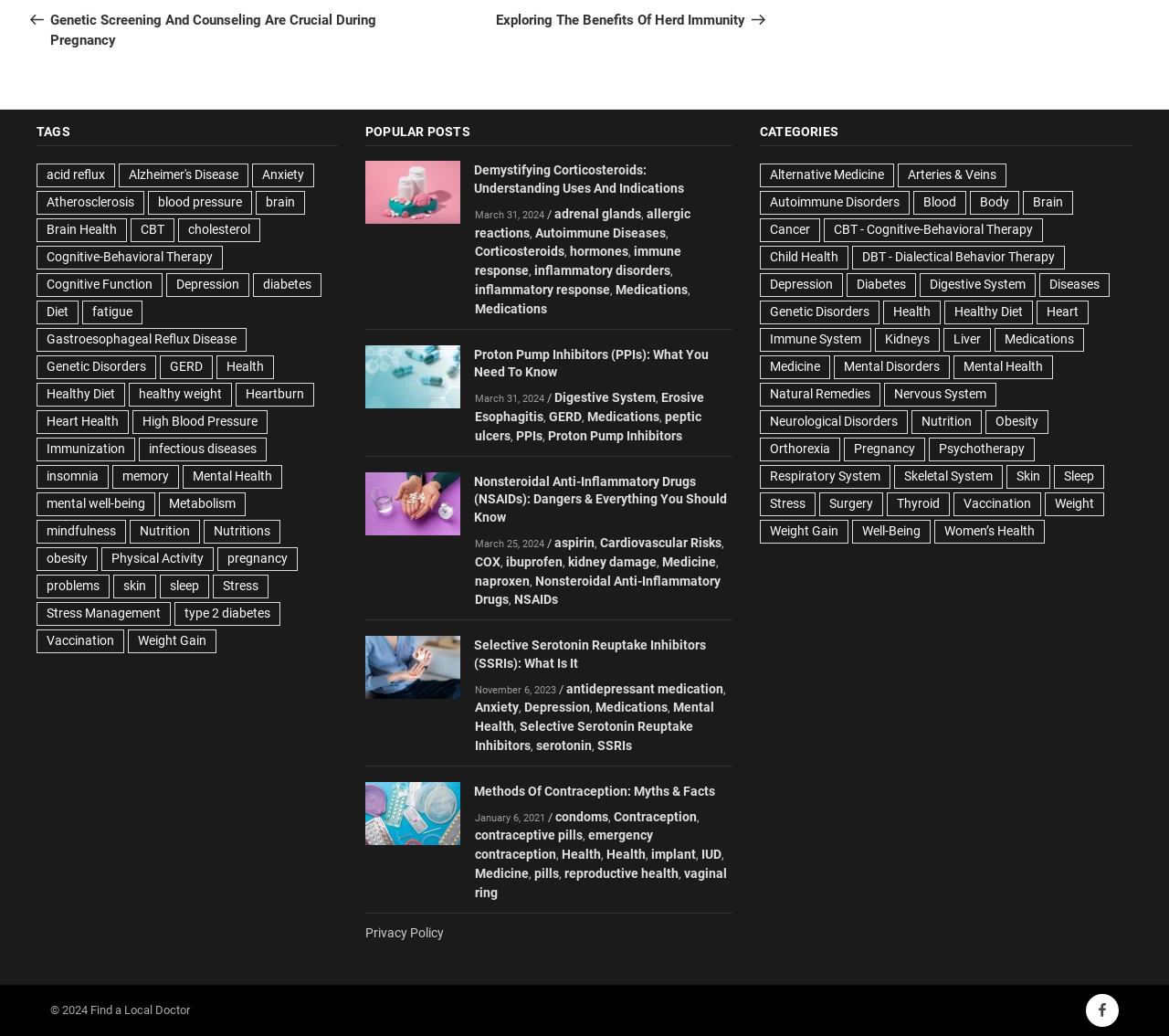Identify the bounding box coordinates of the clickable region necessary to fulfill the following instruction: "View the previous post". The bounding box coordinates should be four float numbers between 0 and 1, i.e., [left, top, right, bottom].

None